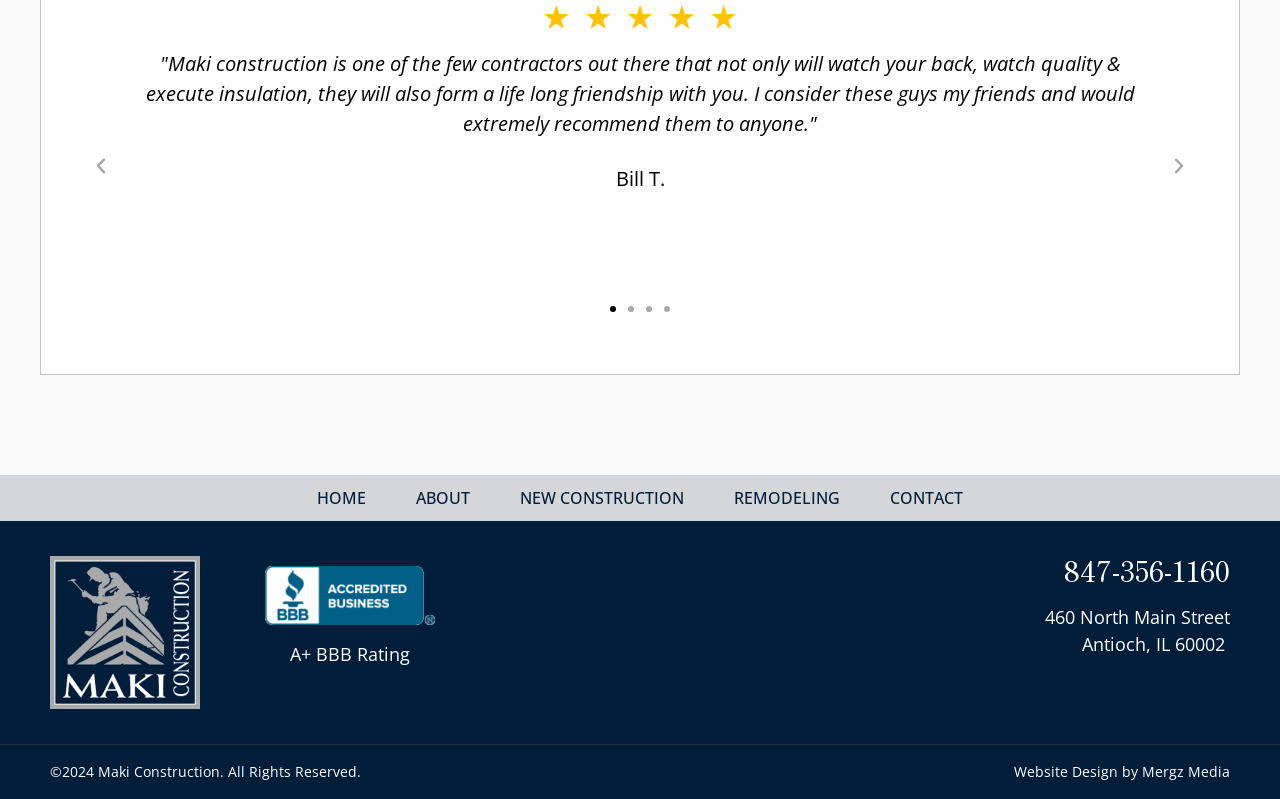Point out the bounding box coordinates of the section to click in order to follow this instruction: "Learn about the size of graphic cutting vinyl".

None